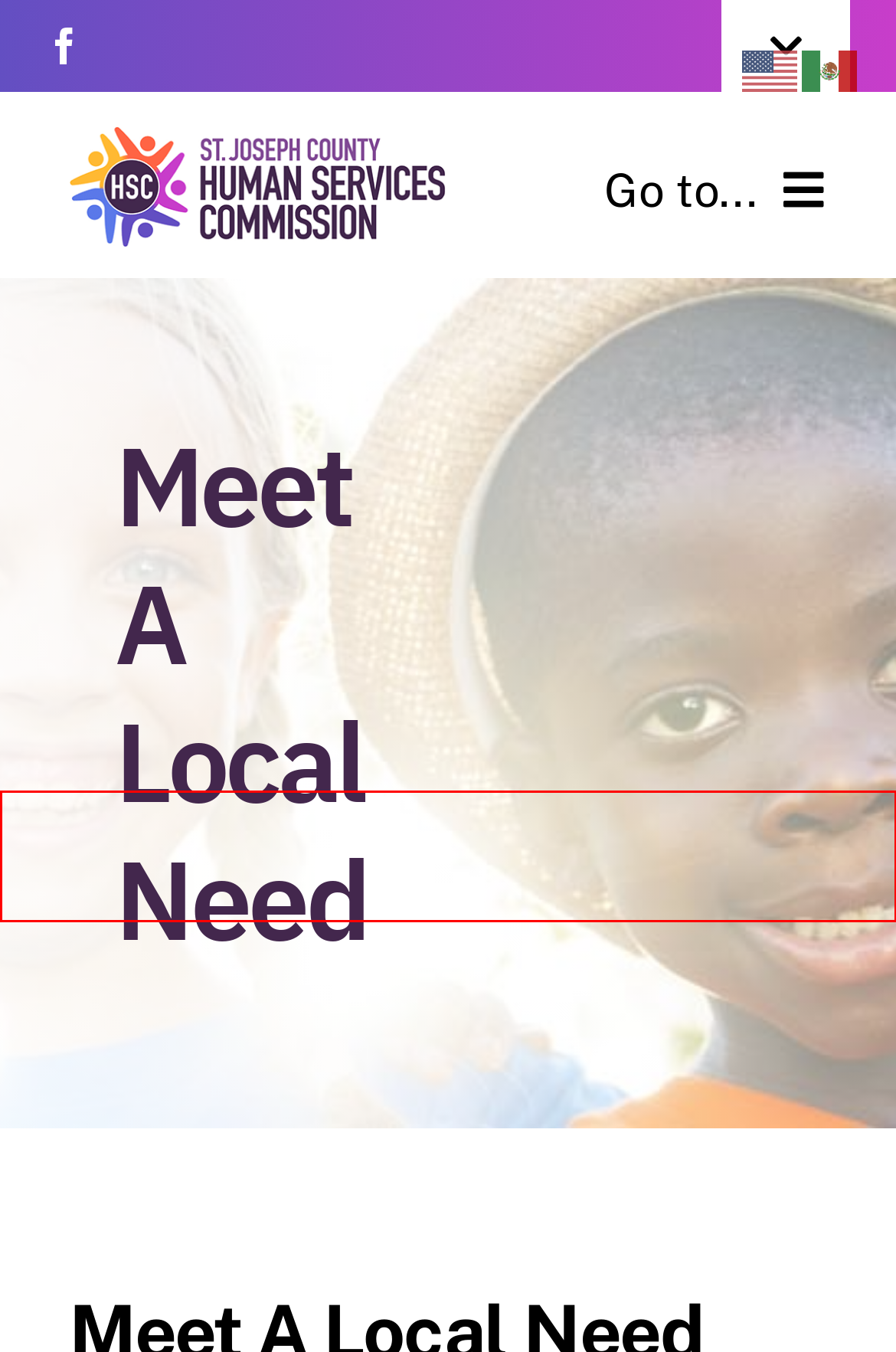You are presented with a screenshot of a webpage containing a red bounding box around a particular UI element. Select the best webpage description that matches the new webpage after clicking the element within the bounding box. Here are the candidates:
A. News - St. Joseph County Human Services Commission
B. Privacy Policy - St. Joseph County Human Services Commission
C. Disclaimer - St. Joseph County Human Services Commission
D. Contact Us - St. Joseph County Human Services Commission
E. Accessibility - St. Joseph County Human Services Commission
F. Data - St. Joseph County Human Services Commission
G. Home - St. Joseph County Human Services Commission
H. Hope United

A